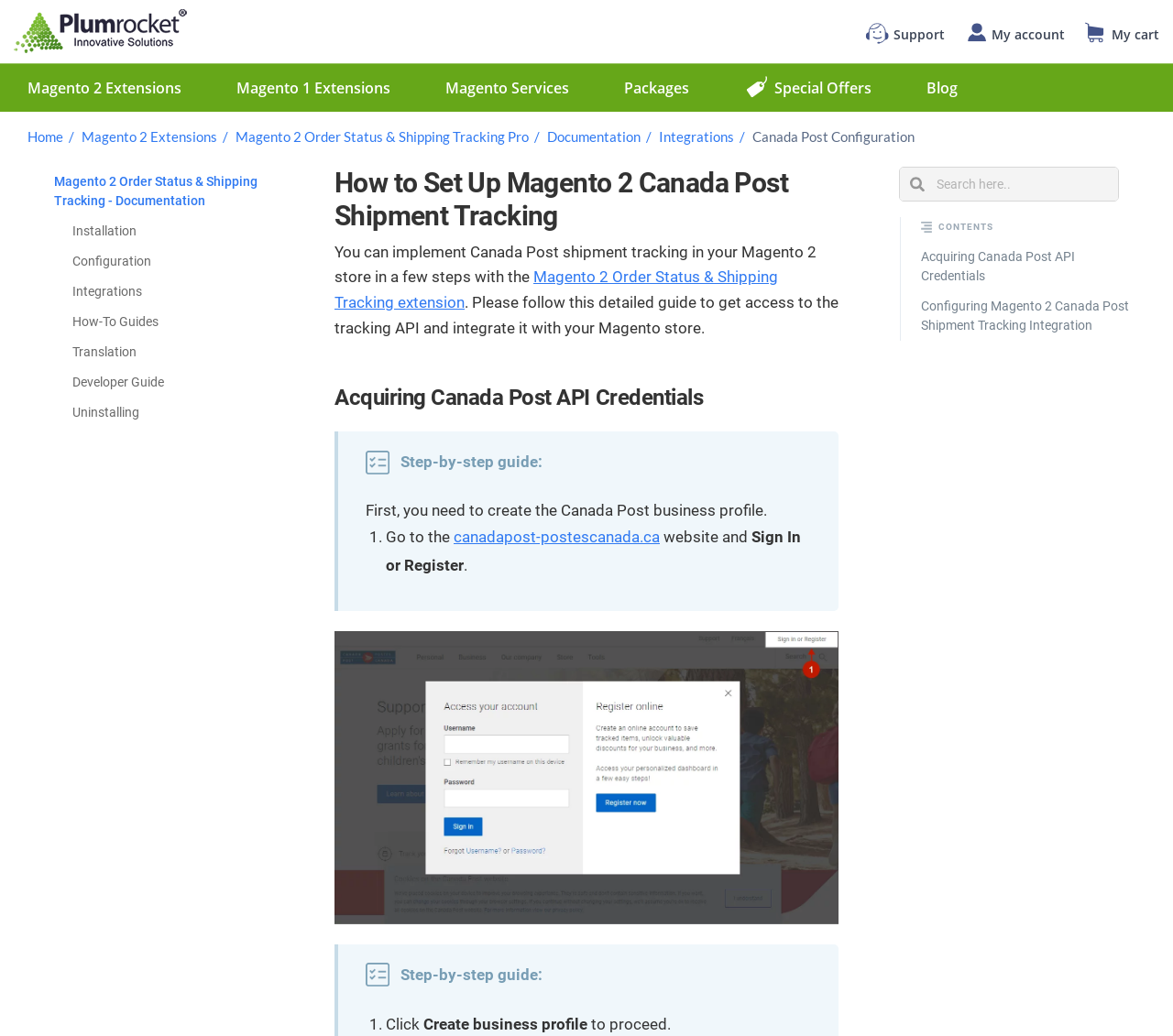Locate the primary headline on the webpage and provide its text.

How to Set Up Magento 2 Canada Post Shipment Tracking